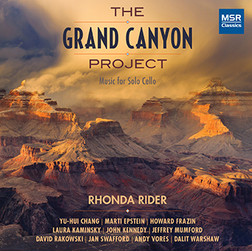Describe the scene depicted in the image with great detail.

The image showcases the album cover for "The Grand Canyon Project," featuring the title prominently at the top. The artwork depicts a stunning landscape of the Grand Canyon, bathed in warm hues of orange and gold, capturing the natural beauty of the iconic site. Below the title, it specifies "Music for Solo Cello," indicating the album's focus. 

At the bottom, the name "RHONDA RIDER" highlights the cellist featured in the project, surrounded by the names of several composers including Yu-Hui Chang, Marti Epstein, Howard Frazin, and others, emphasizing the collaborative nature of this musical endeavor. The cover is published by MSR Classics, indicating its label affiliation. This visually captivating design not only represents the musical exploration inspired by the Grand Canyon but also evokes a sense of grandeur aligned with the project’s thematic essence.